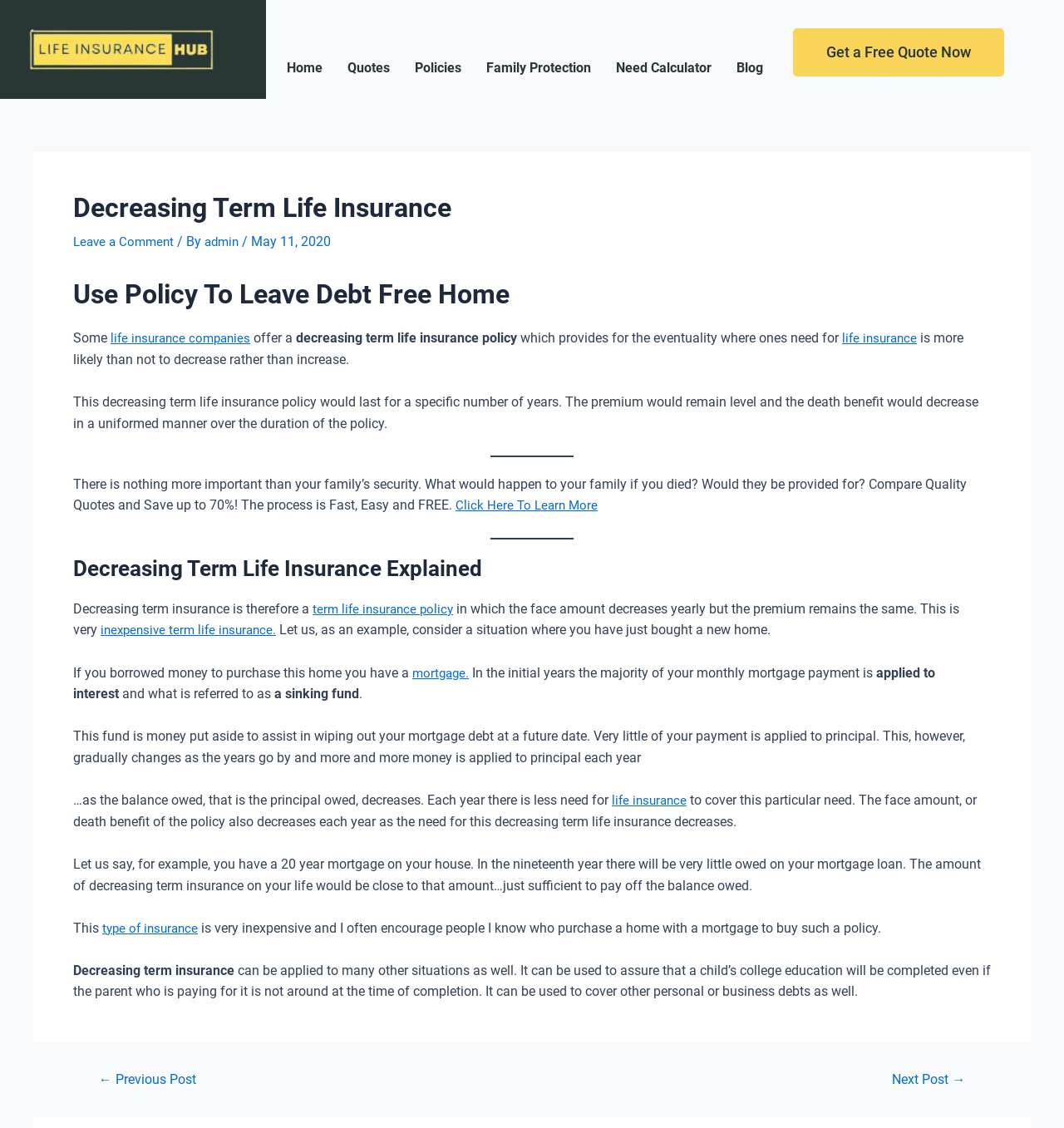What is the main topic of this webpage?
Based on the image, answer the question in a detailed manner.

Based on the webpage content, the main topic is decreasing term life insurance, which is a type of life insurance policy that provides for the eventuality where one's need for life insurance is more likely to decrease rather than increase.